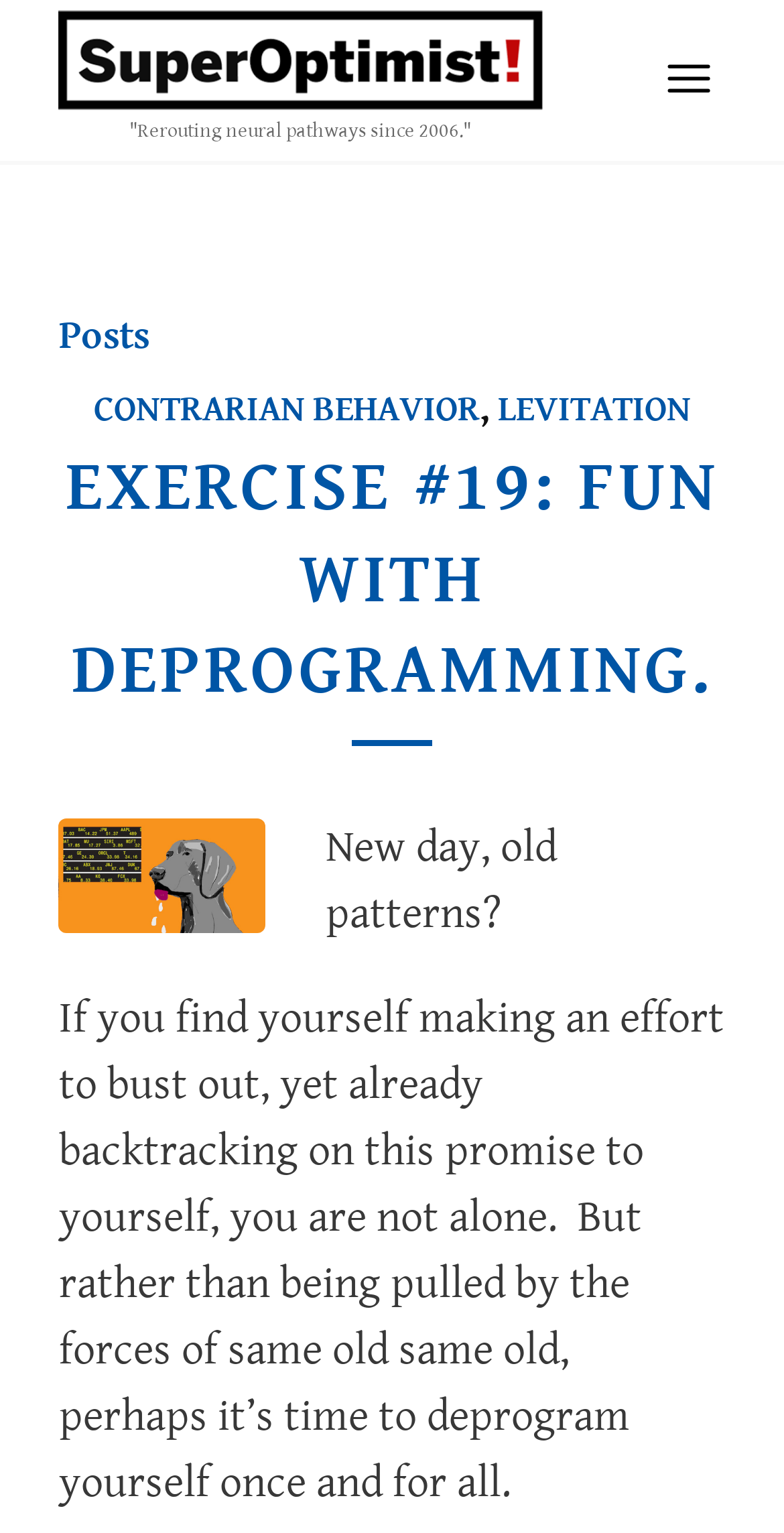Can you give a comprehensive explanation to the question given the content of the image?
What is the tone of the text in the 'Posts' section?

The text in the 'Posts' section appears to be reflective and introspective, with phrases such as 'New day, old patterns?' and 'perhaps it’s time to deprogram yourself once and for all', suggesting a thoughtful and contemplative tone.